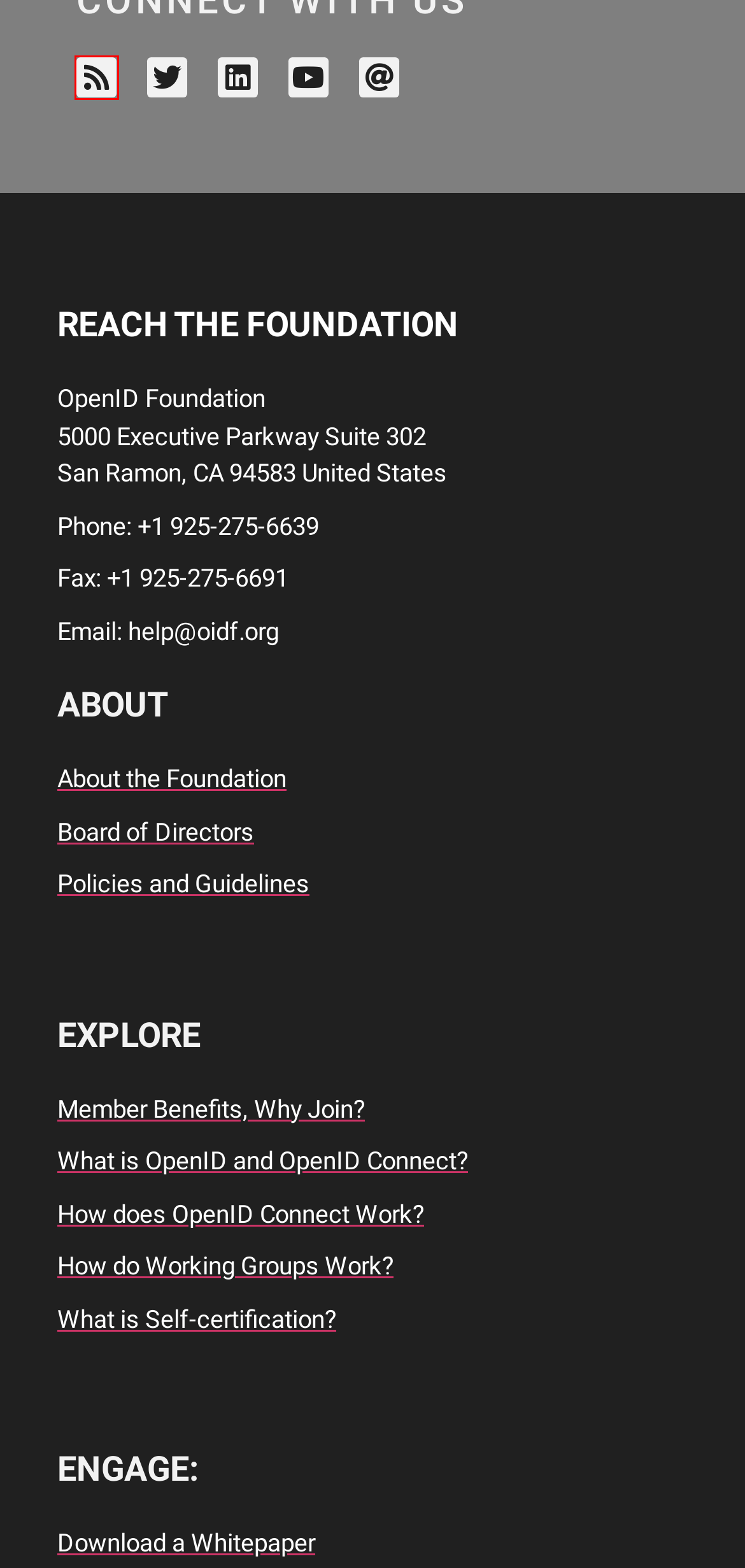Look at the screenshot of a webpage with a red bounding box and select the webpage description that best corresponds to the new page after clicking the element in the red box. Here are the options:
A. Papers List - OpenID Foundation
B. What is Self-Certification (FAQ) - OpenID Foundation
C. Join the OpenID Foundation - OpenID Foundation
D. Working Groups - OpenID Foundation
E. OpenID Foundation
F. Guidelines and Policies - OpenID Foundation
G. AB/Connect Working Group - OpenID Foundation
H. Board of Directors - OpenID Foundation

E